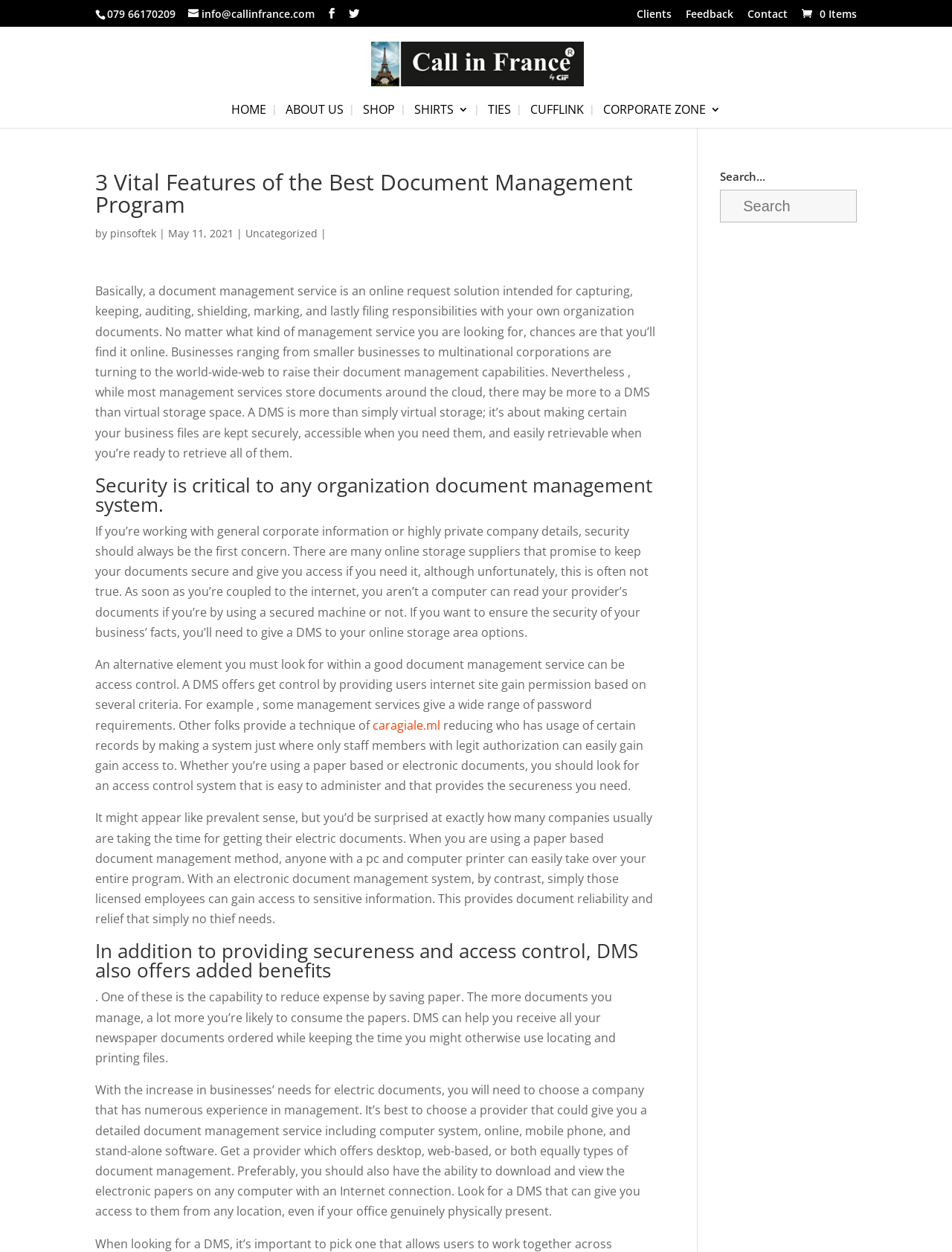Given the element description 0 Items, predict the bounding box coordinates for the UI element in the webpage screenshot. The format should be (top-left x, top-left y, bottom-right x, bottom-right y), and the values should be between 0 and 1.

[0.839, 0.005, 0.9, 0.016]